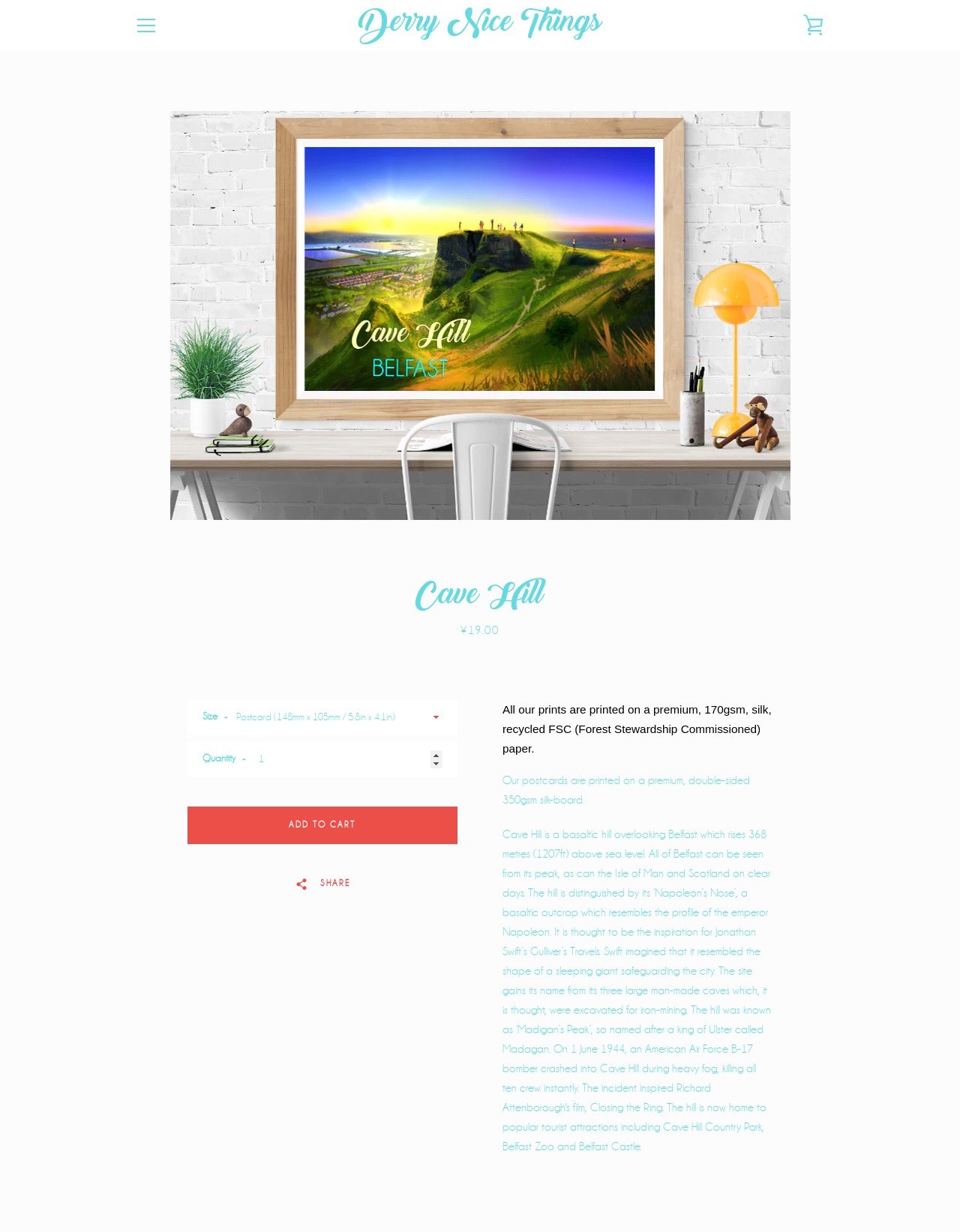What is the price of the product?
Offer a detailed and exhaustive answer to the question.

On the webpage, there is a paragraph that mentions the price of the product, which is ¥19.00. This is indicated by the StaticText element with the text '¥19.00'.